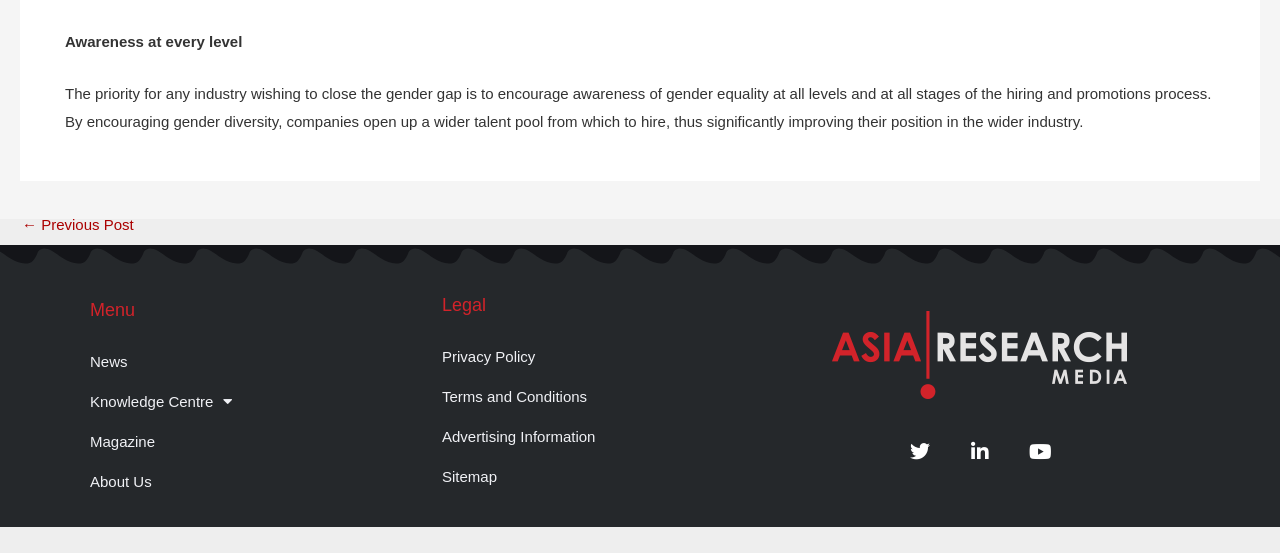Identify the bounding box coordinates of the region I need to click to complete this instruction: "go to previous post".

[0.017, 0.392, 0.104, 0.419]